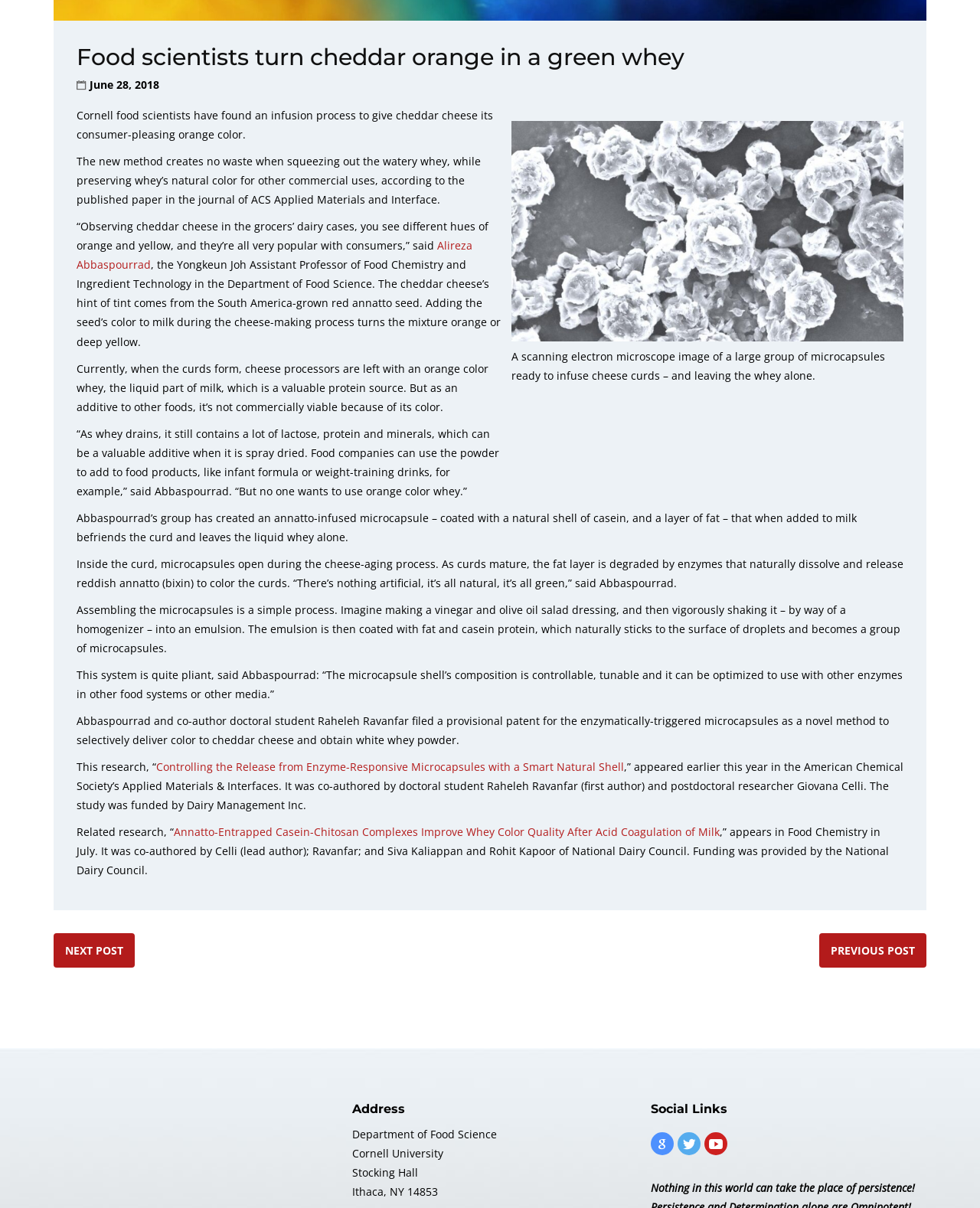What is the purpose of the microcapsules?
Please give a detailed and thorough answer to the question, covering all relevant points.

According to the article, the microcapsules are designed to release the reddish annatto (bixin) to color the curds during the cheese-aging process, leaving the liquid whey alone.